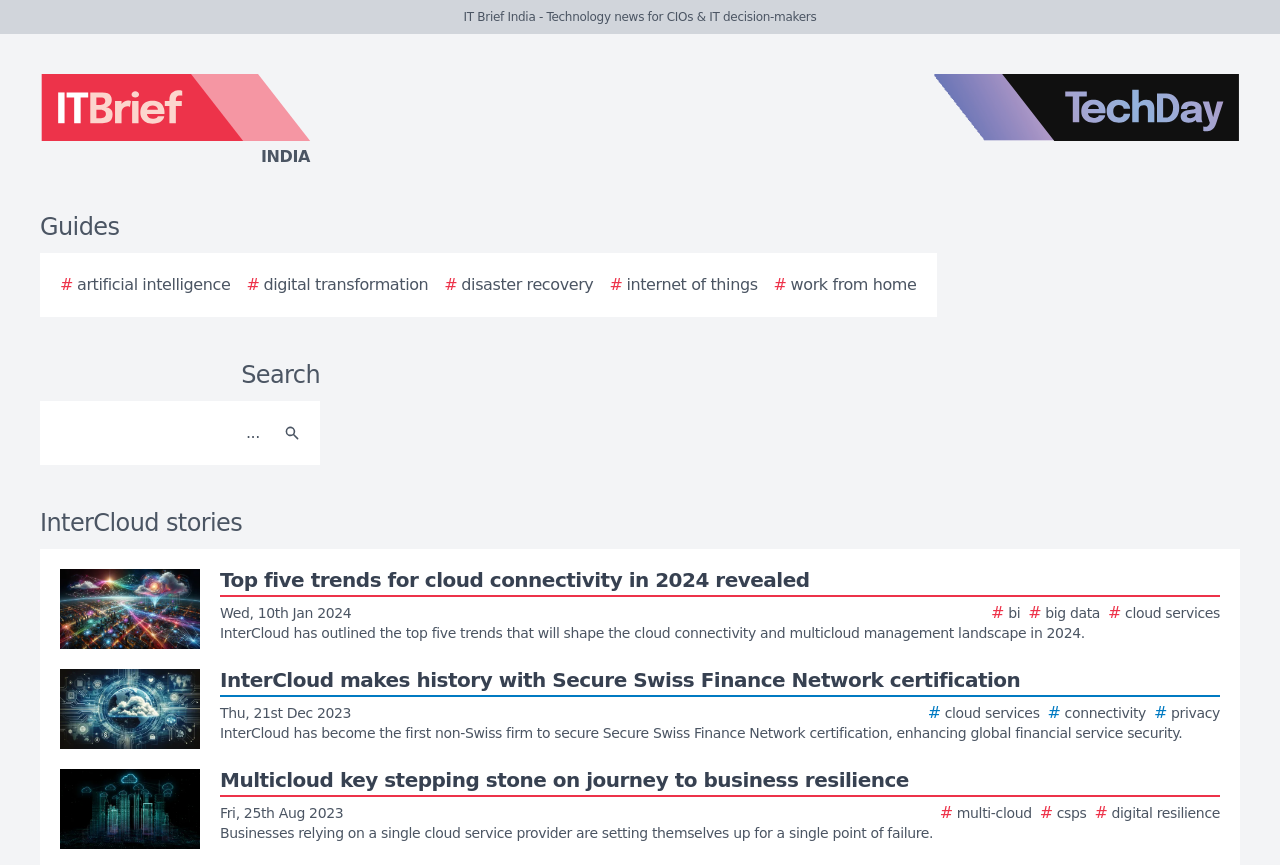Specify the bounding box coordinates of the area to click in order to execute this command: 'Go to IT Brief India homepage'. The coordinates should consist of four float numbers ranging from 0 to 1, and should be formatted as [left, top, right, bottom].

[0.0, 0.086, 0.438, 0.195]